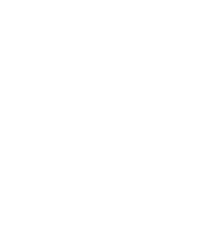What is the purpose of the #COOKLIKEACHEF movement?
Please provide a comprehensive and detailed answer to the question.

The #COOKLIKEACHEF movement is a community-driven initiative that encourages participants to share their culinary creations and exchange recipes, fostering a vibrant and interactive food culture.